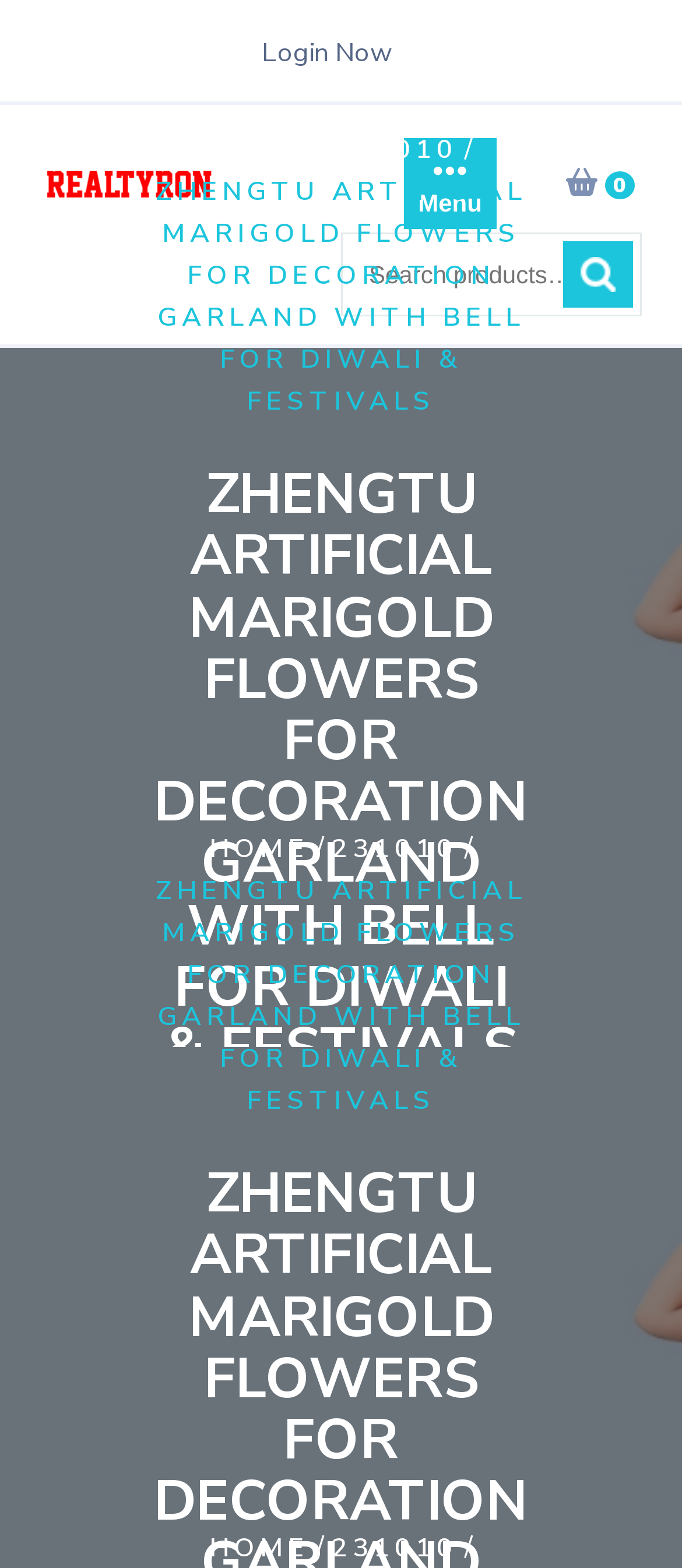Examine the screenshot and answer the question in as much detail as possible: What is the purpose of the search box?

The search box is located at the top center of the webpage, and its purpose is to allow users to search for products, as indicated by the StaticText 'Search for:' and the searchbox element.